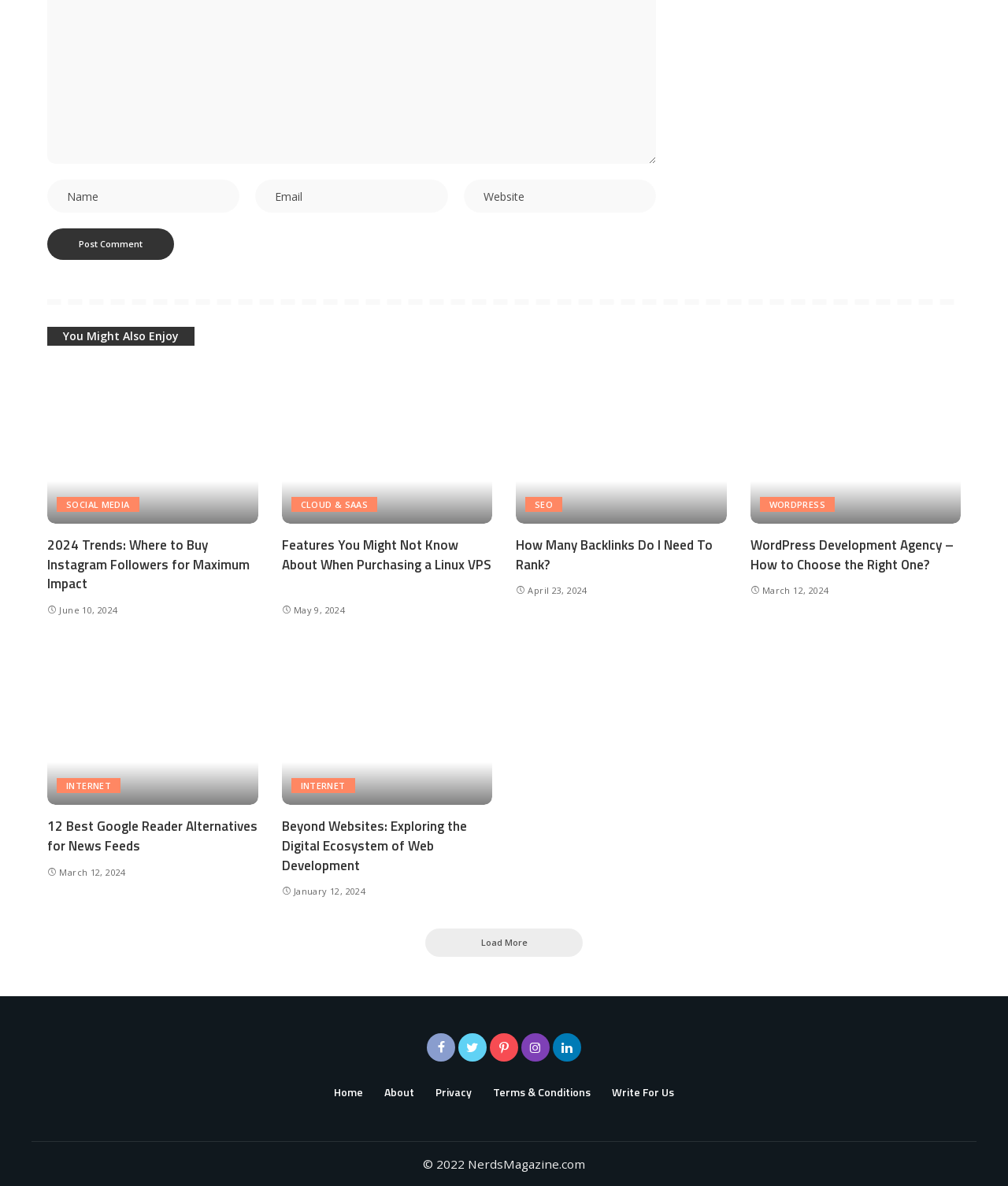Please determine the bounding box coordinates for the UI element described here. Use the format (top-left x, top-left y, bottom-right x, bottom-right y) with values bounded between 0 and 1: Privacy

[0.423, 0.913, 0.477, 0.929]